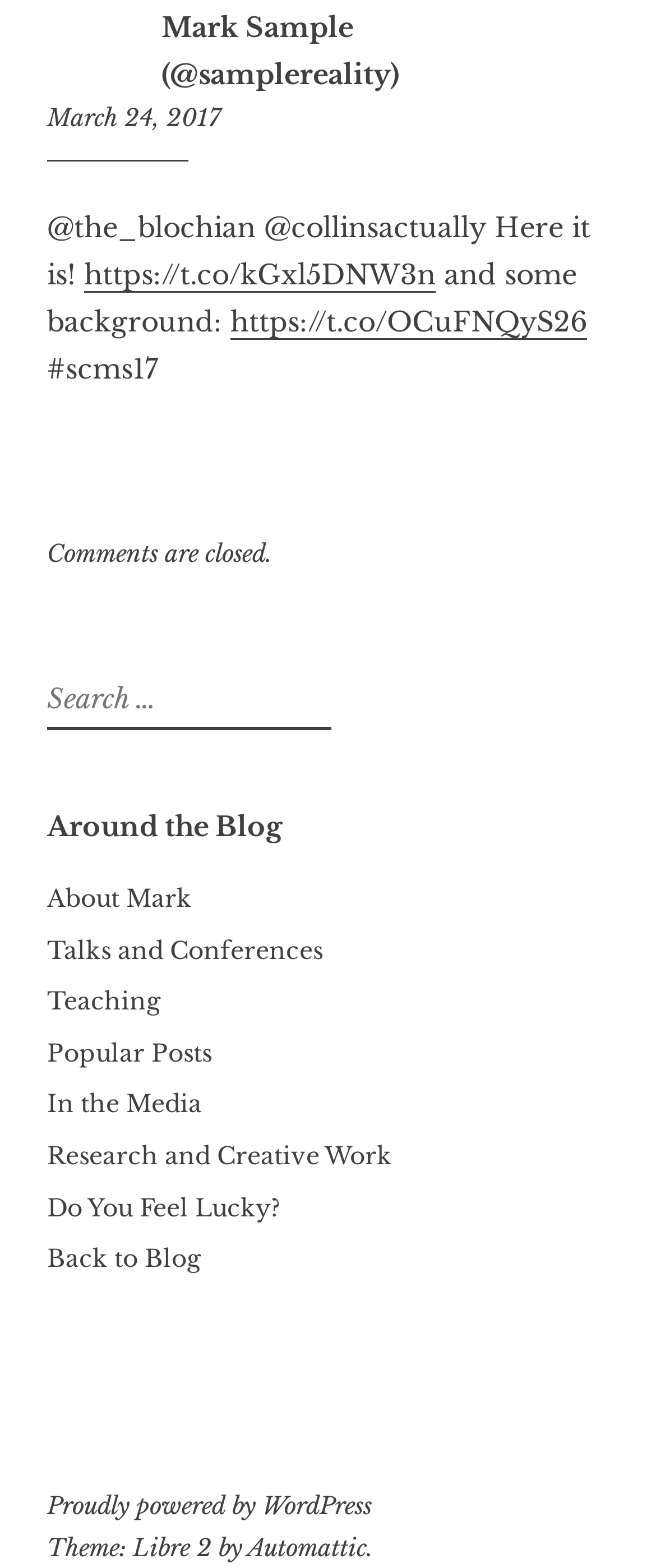Provide a brief response to the question below using a single word or phrase: 
Who is the author of the article?

Mark Sample